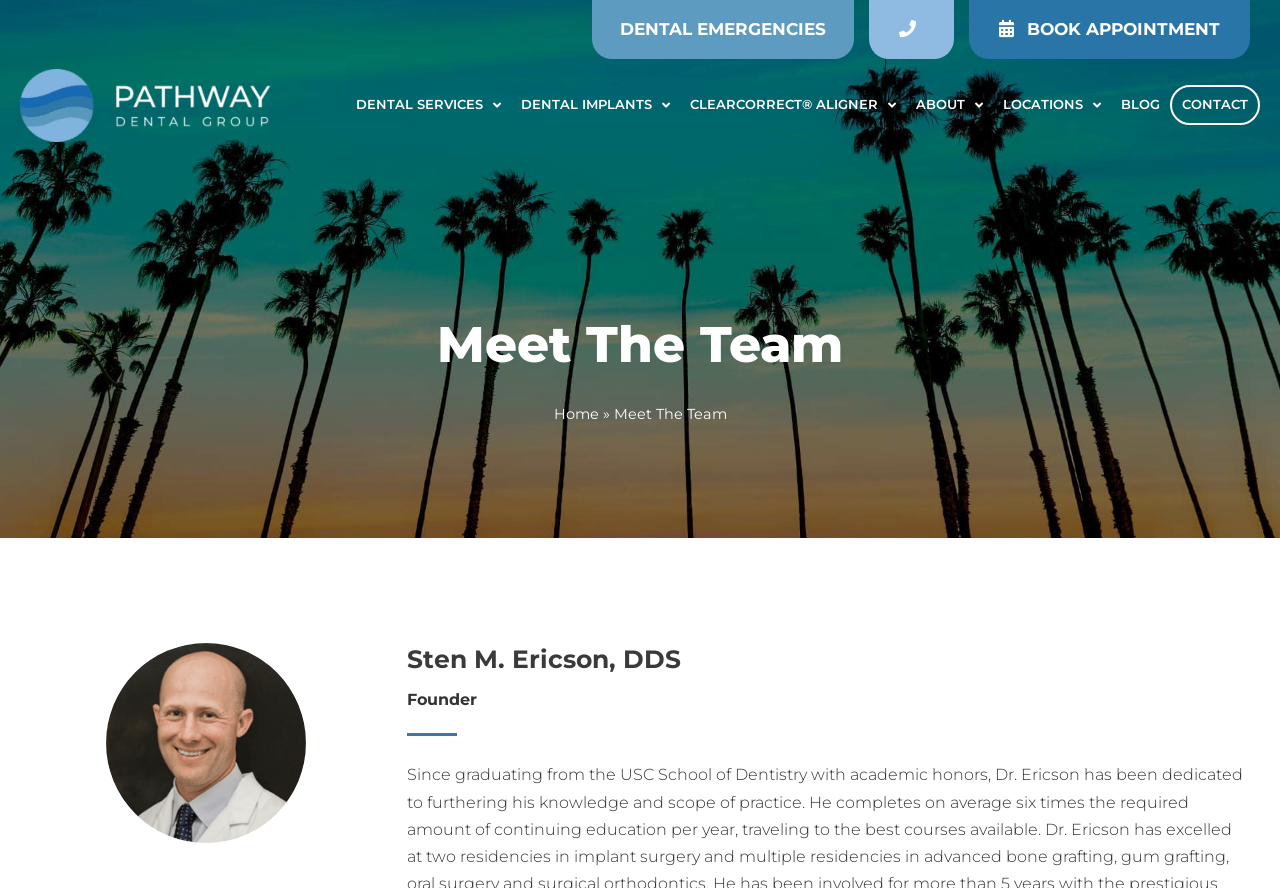Locate the bounding box coordinates of the element's region that should be clicked to carry out the following instruction: "Click on the 'DENTAL EMERGENCIES' link". The coordinates need to be four float numbers between 0 and 1, i.e., [left, top, right, bottom].

[0.484, 0.021, 0.645, 0.044]